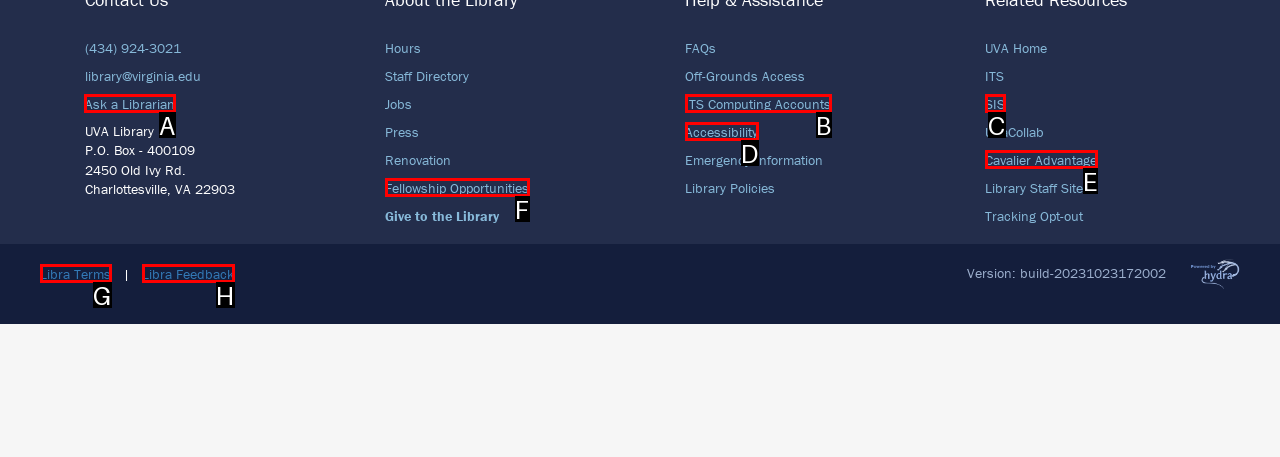Select the right option to accomplish this task: Ask a librarian. Reply with the letter corresponding to the correct UI element.

A